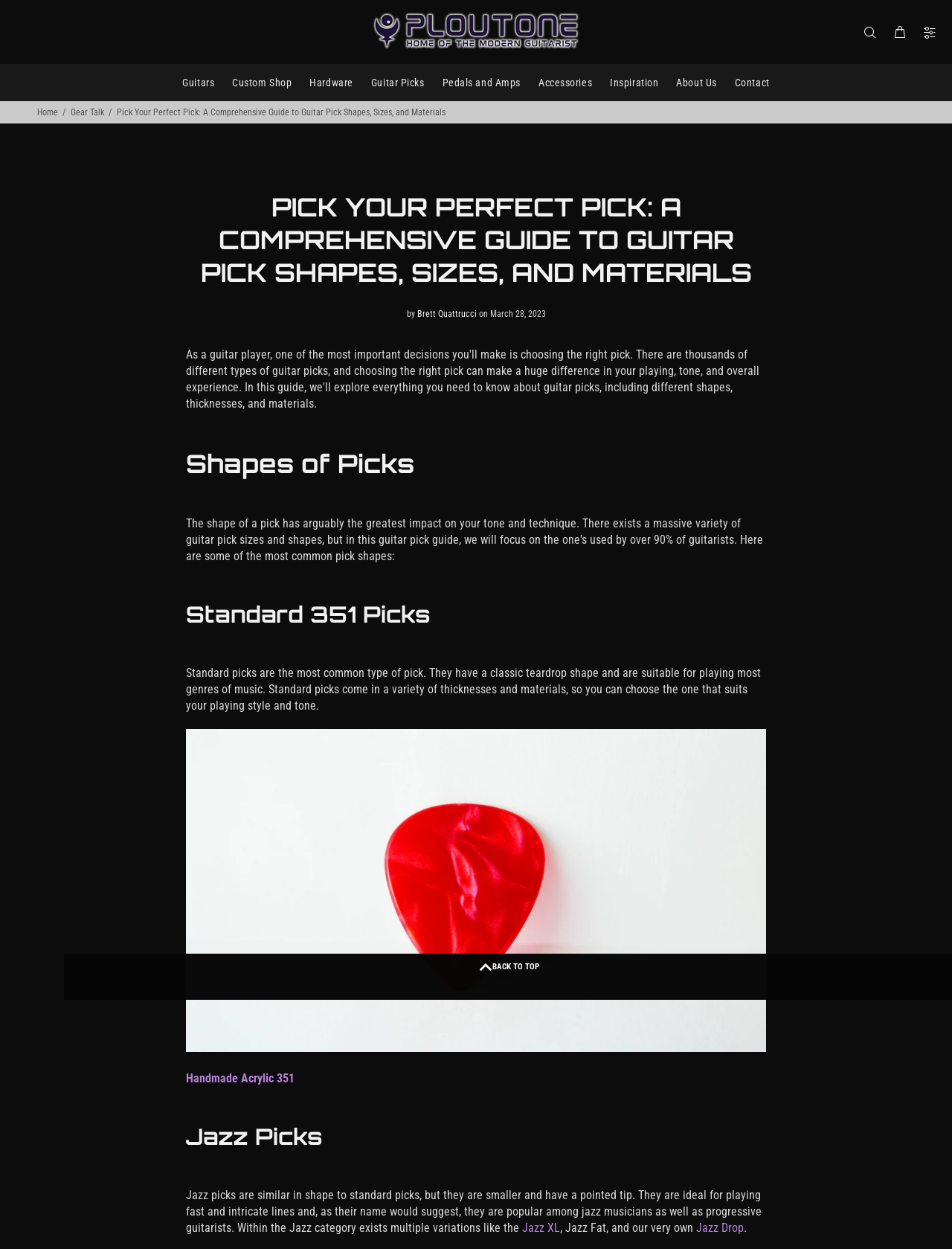What is the main topic of this webpage?
Analyze the screenshot and provide a detailed answer to the question.

Based on the webpage's title 'Pick Your Perfect Pick: A Comprehensive Guide to Guitar Pick Shapes, Sizes, and Materials' and the content of the webpage, it is clear that the main topic of this webpage is guitar picks.